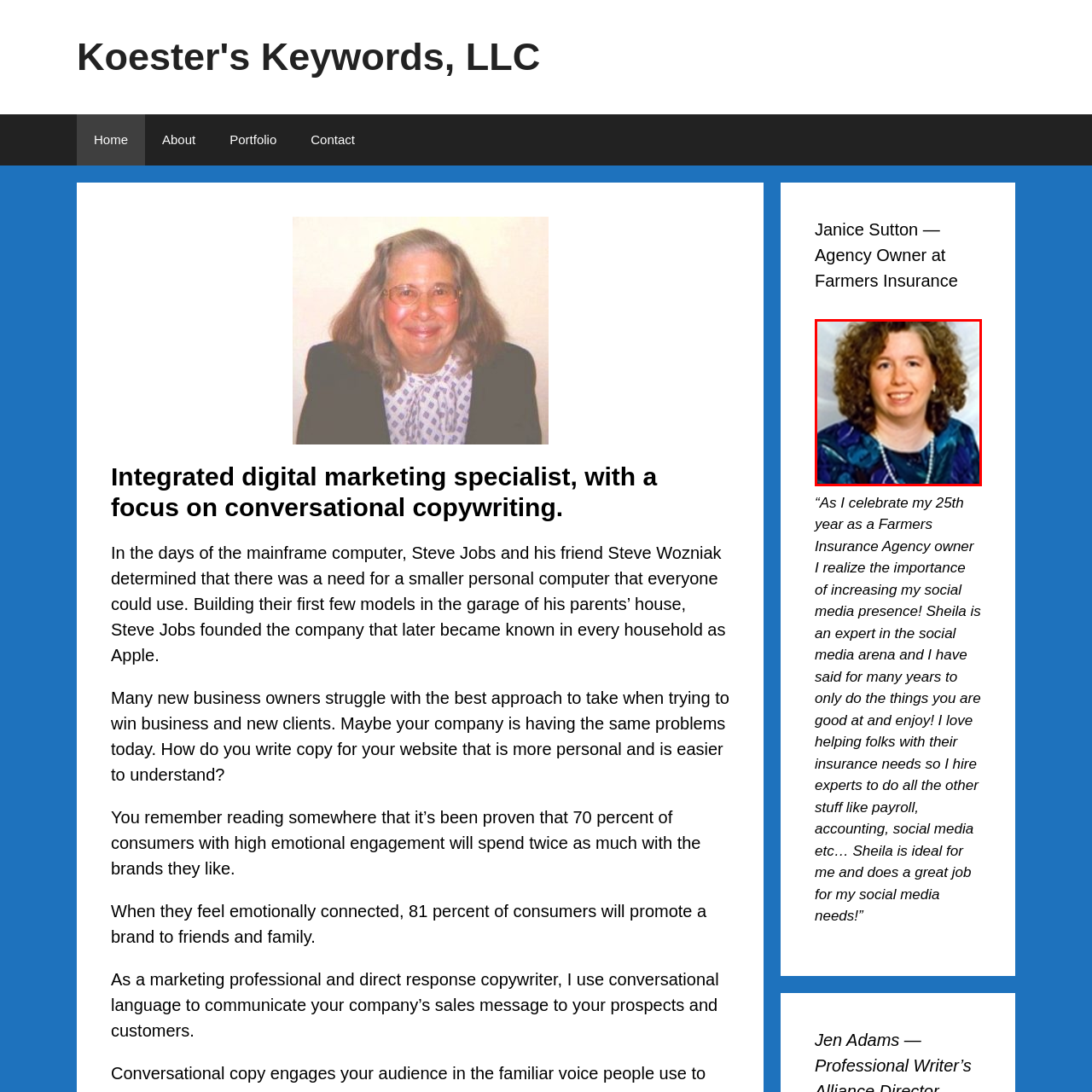What is the color of Janice's blouse?
Observe the image within the red bounding box and generate a detailed answer, ensuring you utilize all relevant visual cues.

According to the caption, Janice is dressed in a blue blouse adorned with a vibrant pattern, which suggests that the color of her blouse is blue.